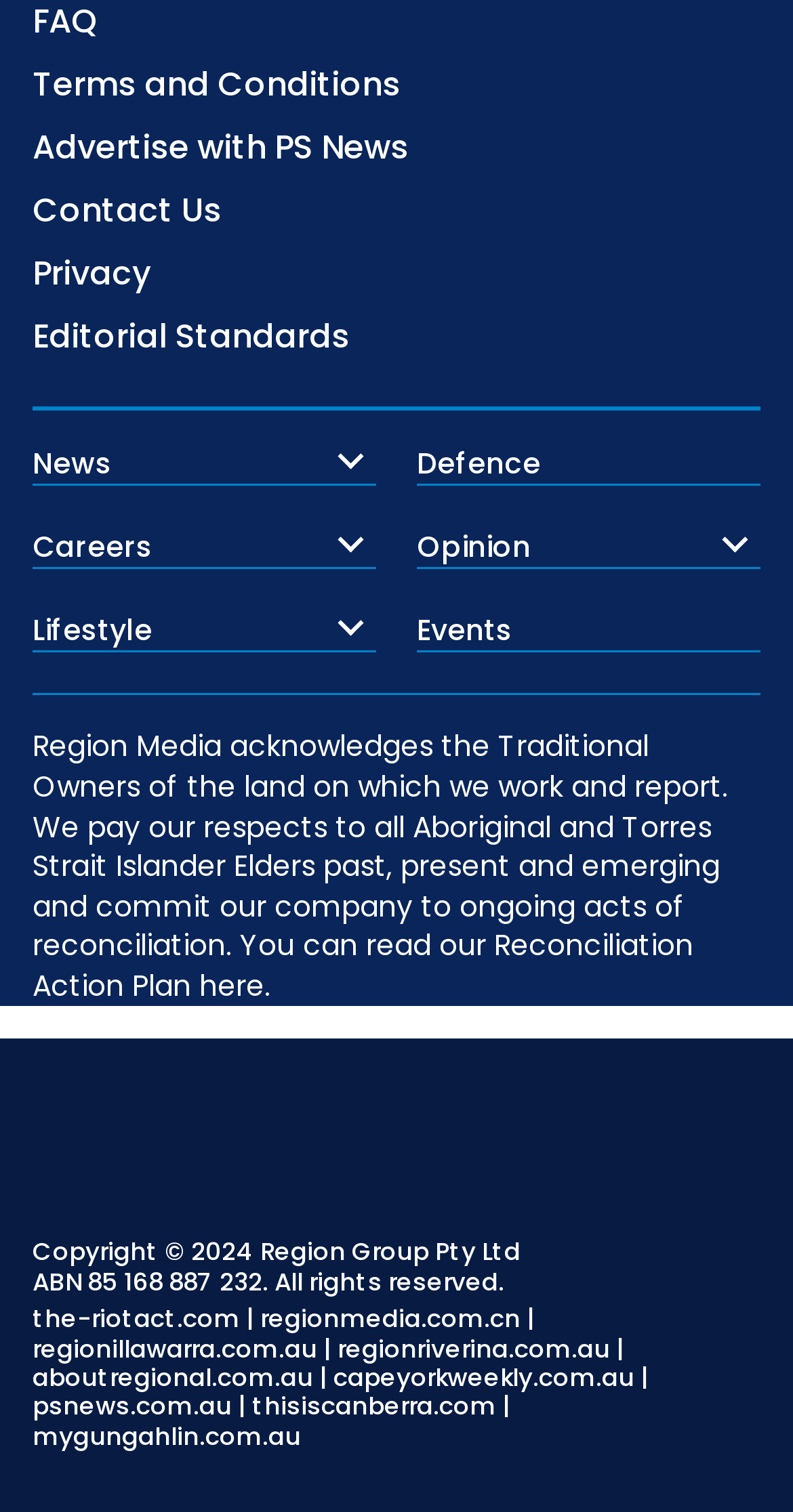Return the bounding box coordinates of the UI element that corresponds to this description: "Editorial Standards". The coordinates must be given as four float numbers in the range of 0 and 1, [left, top, right, bottom].

[0.041, 0.207, 0.441, 0.238]